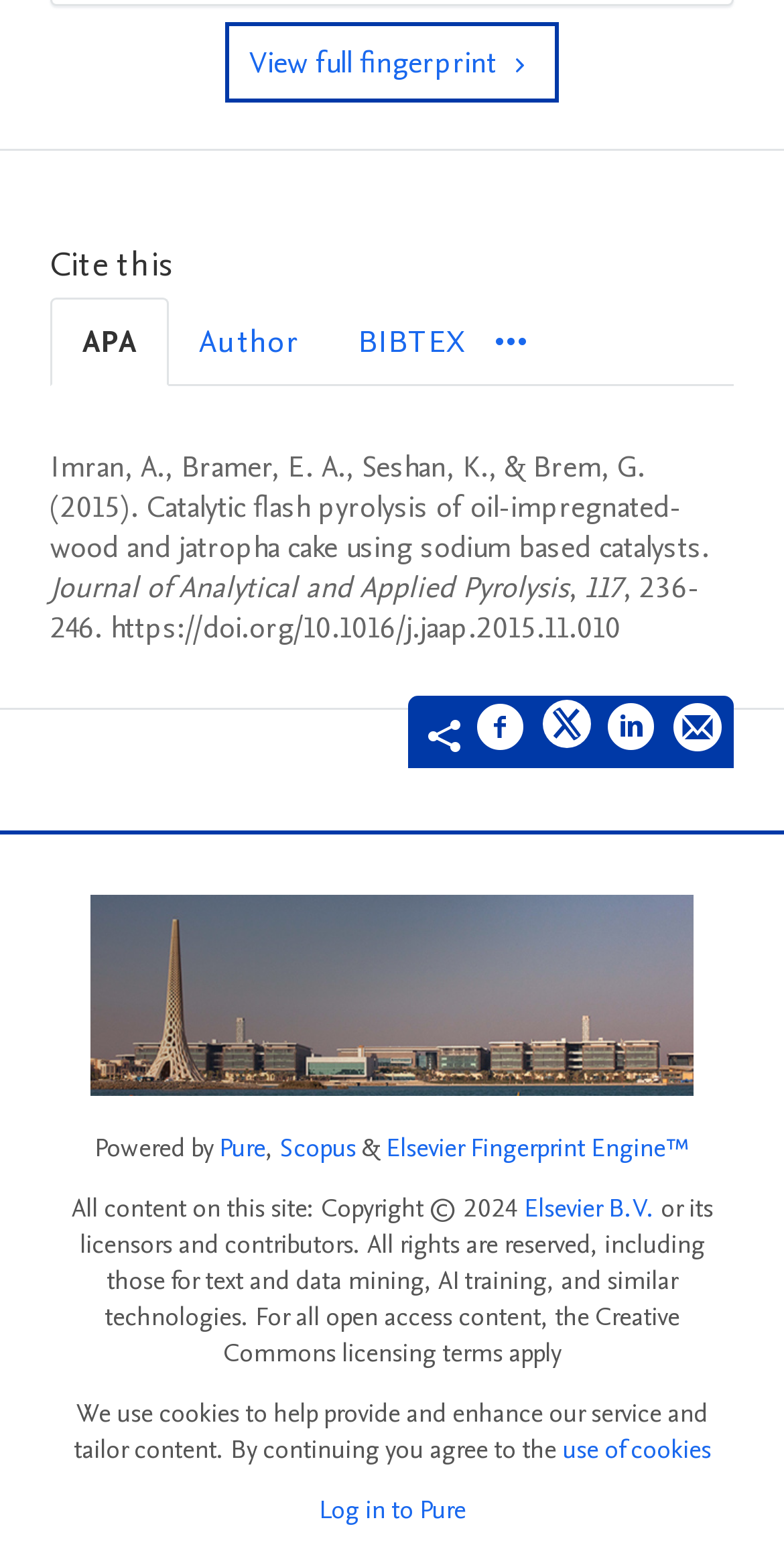What is the URL of the cited article? Based on the screenshot, please respond with a single word or phrase.

https://doi.org/10.1016/j.jaap.2015.11.010